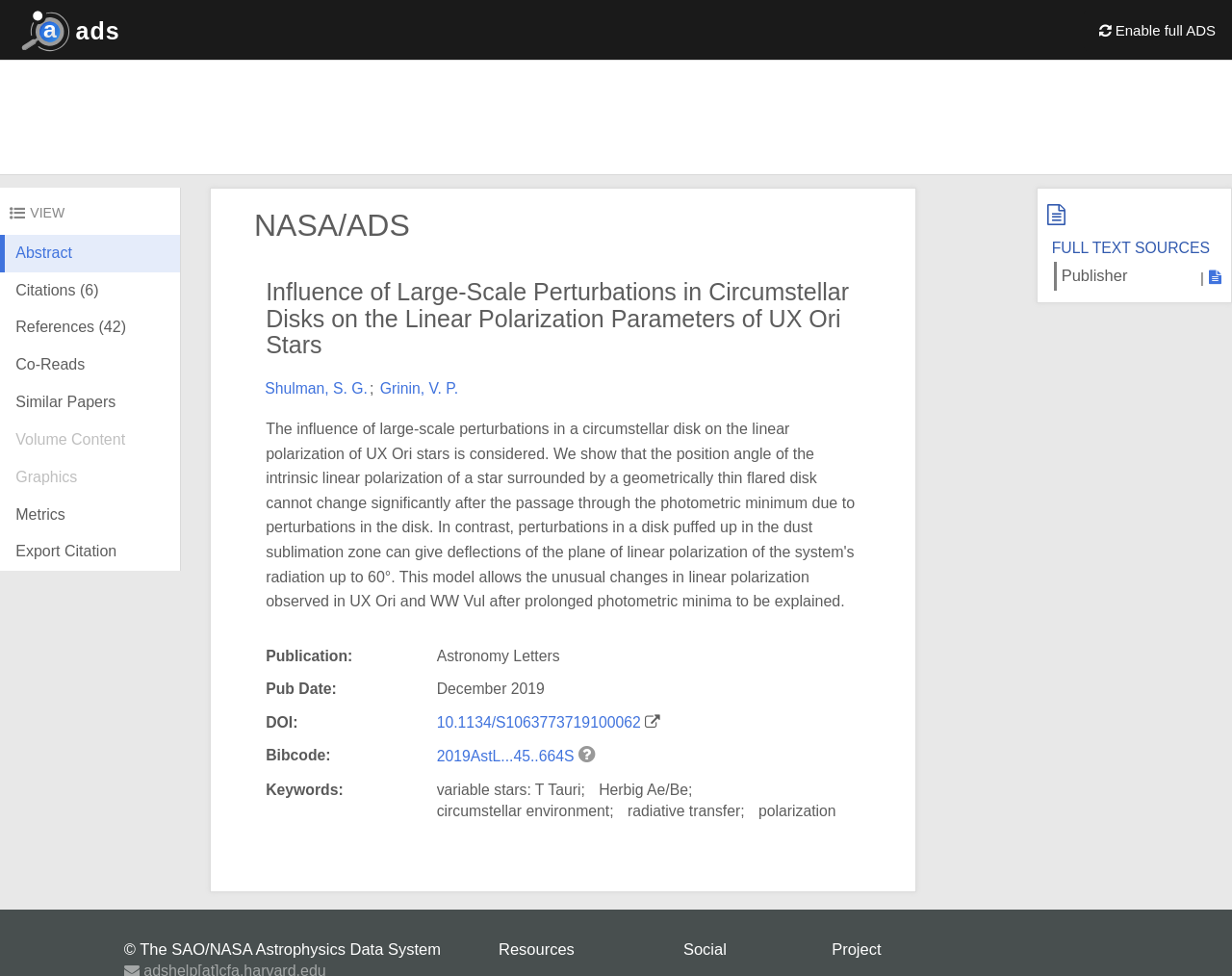Respond to the following query with just one word or a short phrase: 
What is the name of the journal that published this article?

Astronomy Letters